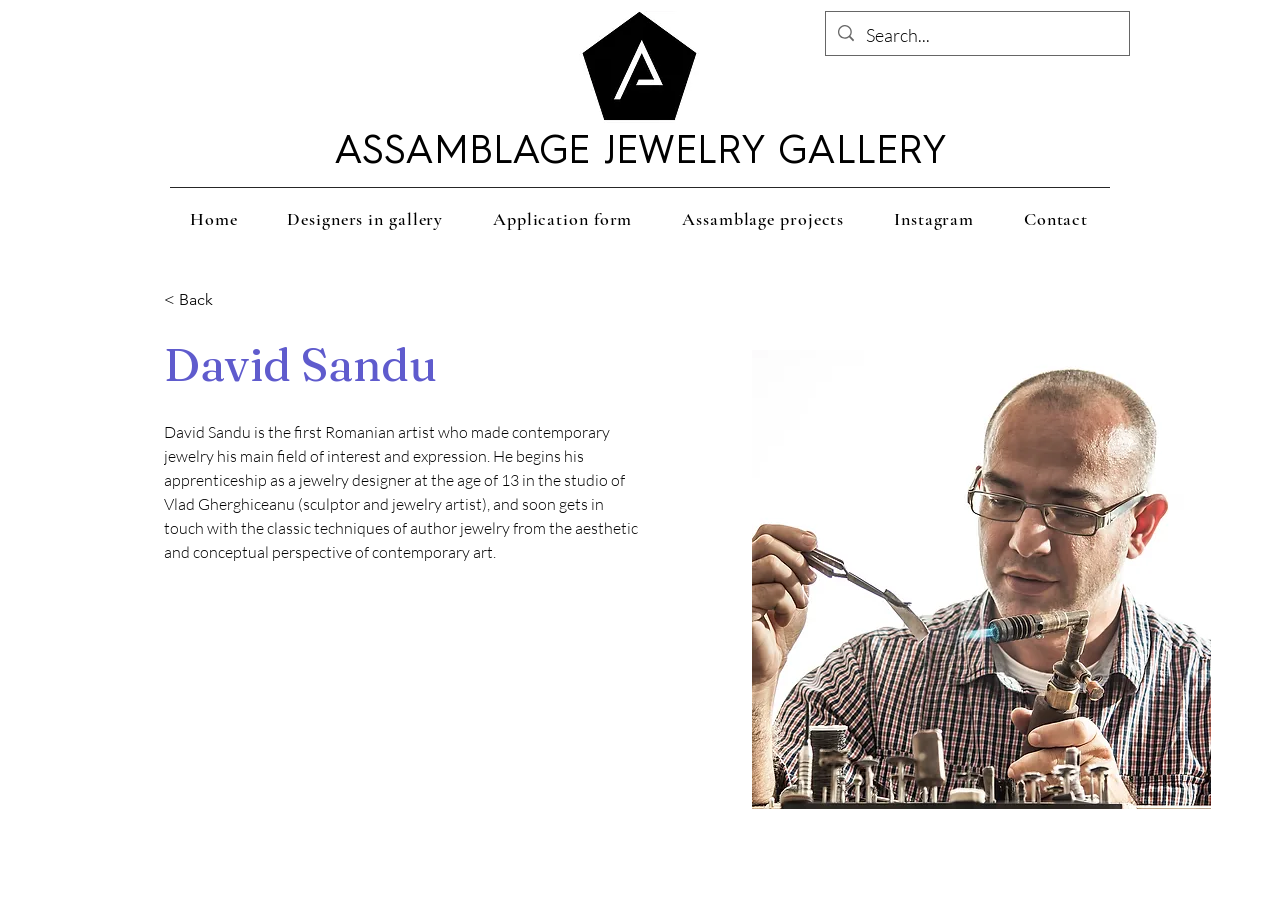Look at the image and give a detailed response to the following question: What is the type of image shown on the webpage?

I found the answer by looking at the image elements, which appear to be related to jewelry, and the context of the webpage, which is about a jewelry artist and gallery.